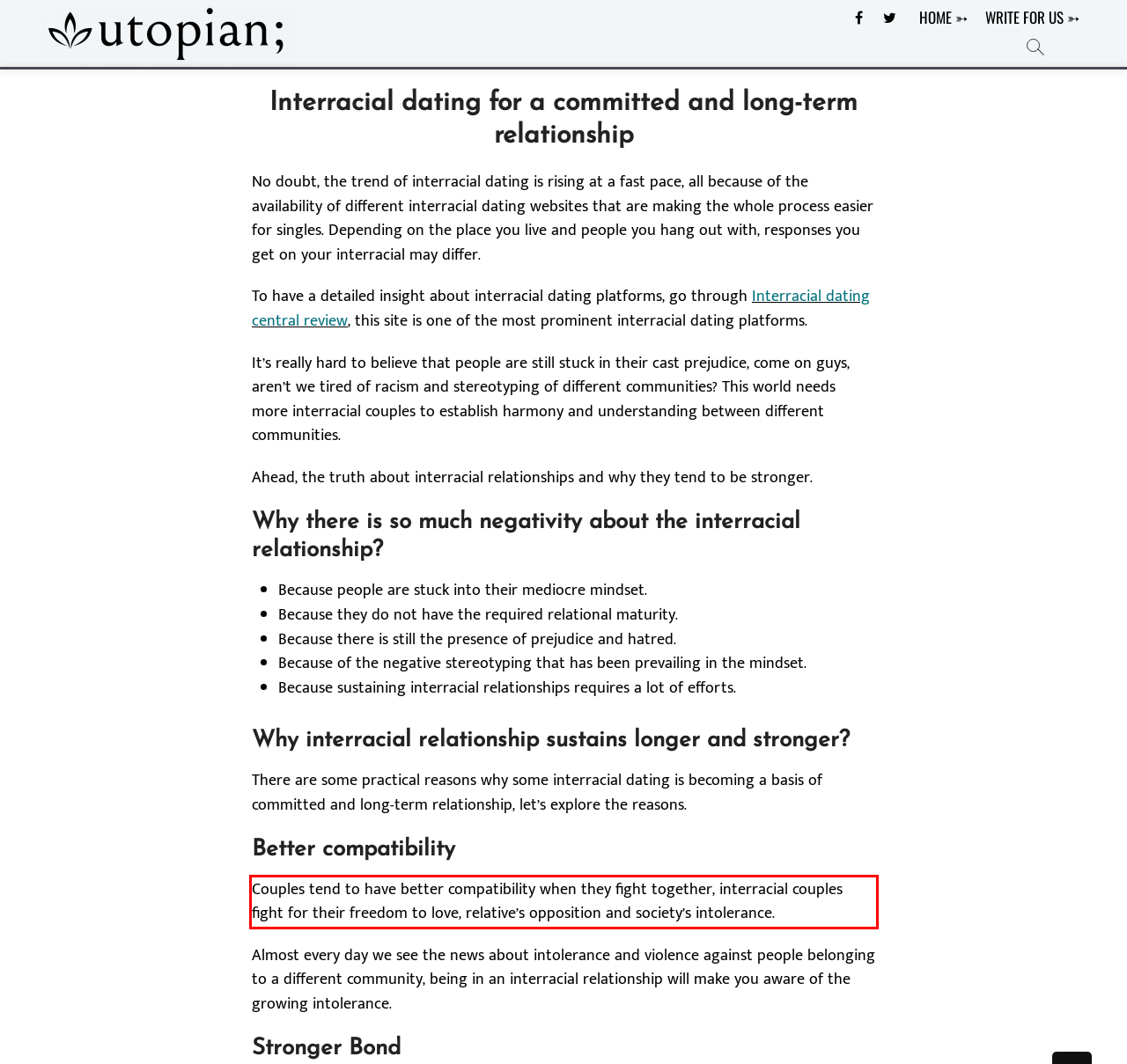You are provided with a screenshot of a webpage that includes a red bounding box. Extract and generate the text content found within the red bounding box.

Couples tend to have better compatibility when they fight together, interracial couples fight for their freedom to love, relative’s opposition and society’s intolerance.